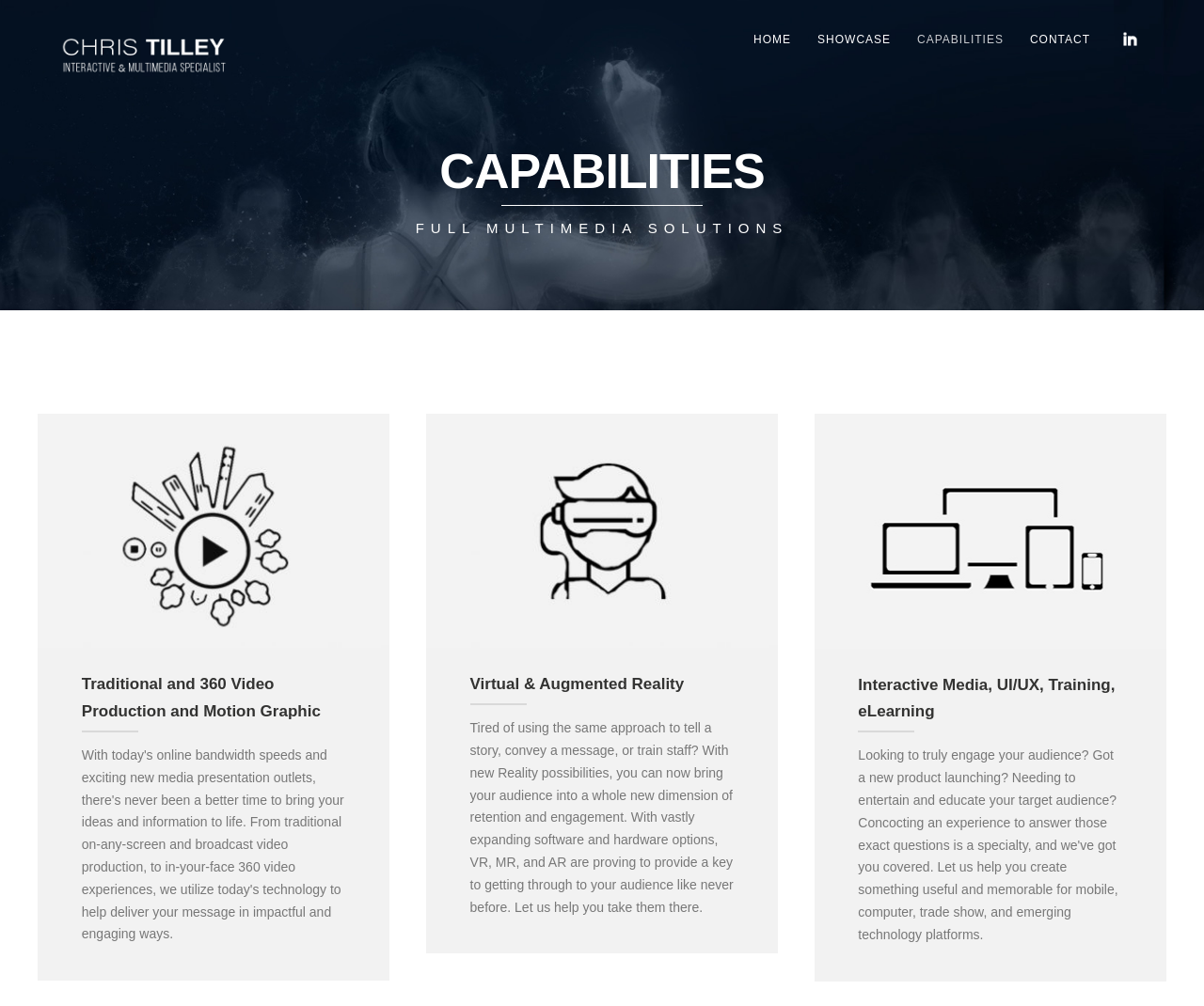What is the purpose of the webpage?
Please respond to the question with as much detail as possible.

Based on the webpage structure and content, it appears that the purpose of the webpage is to showcase the capabilities of Chris Tilley, a multimedia specialist, and to provide information about the services he offers.